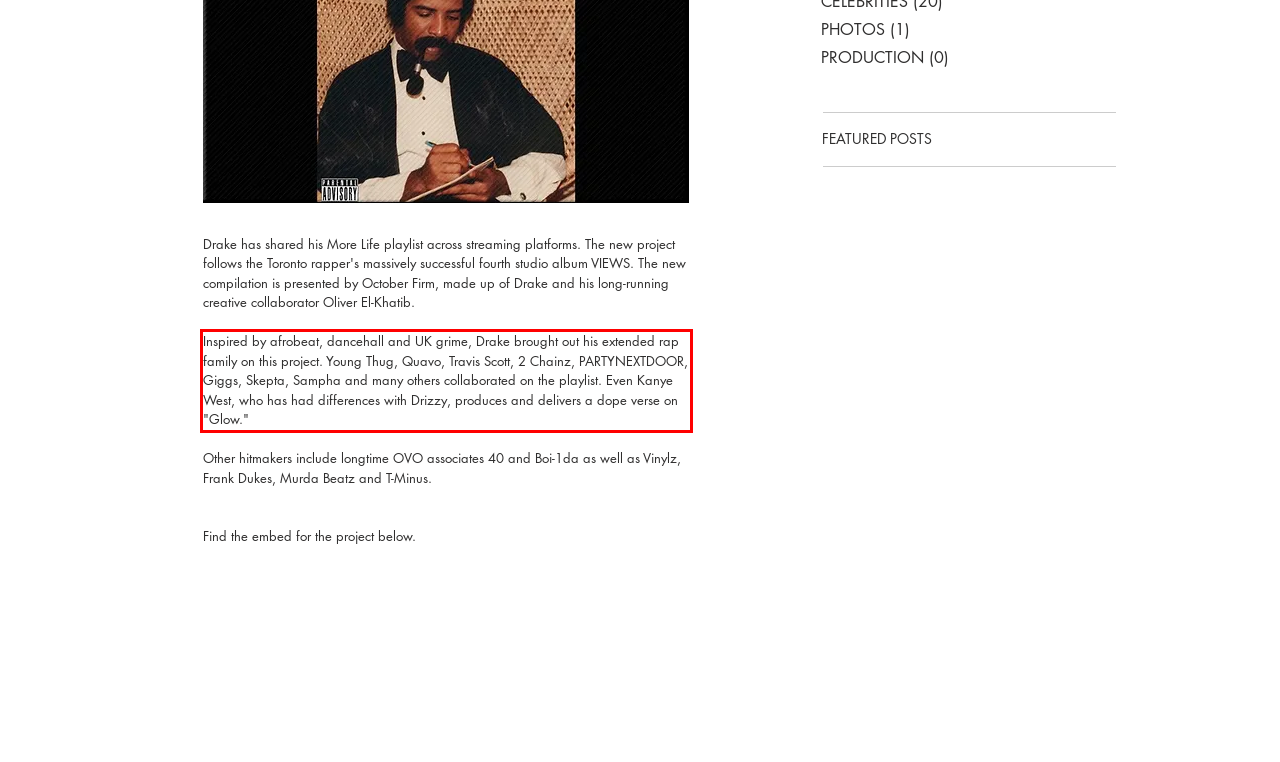Extract and provide the text found inside the red rectangle in the screenshot of the webpage.

Inspired by afrobeat, dancehall and UK grime, Drake brought out his extended rap family on this project. Young Thug, Quavo, Travis Scott, 2 Chainz, PARTYNEXTDOOR, Giggs, Skepta, Sampha and many others collaborated on the playlist. Even Kanye West, who has had differences with Drizzy, produces and delivers a dope verse on "Glow."